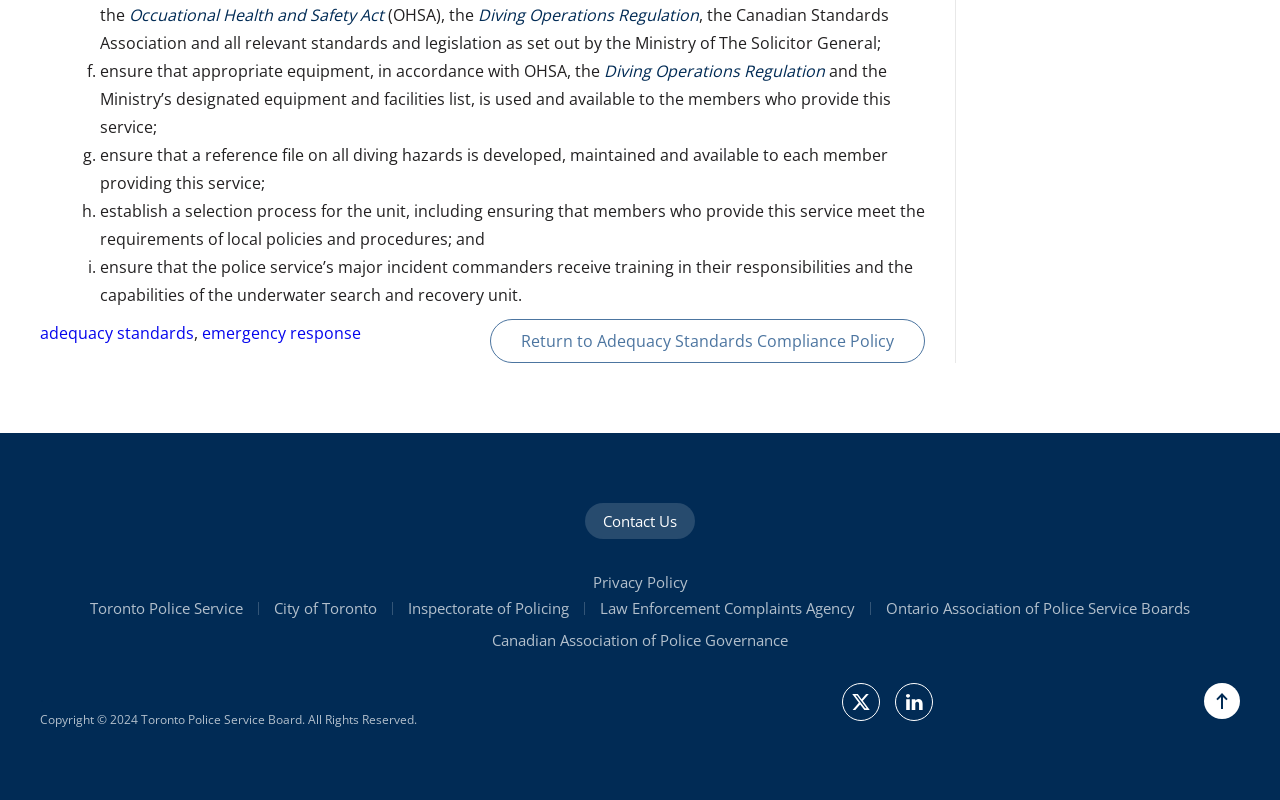Please locate the clickable area by providing the bounding box coordinates to follow this instruction: "Stake with us".

None